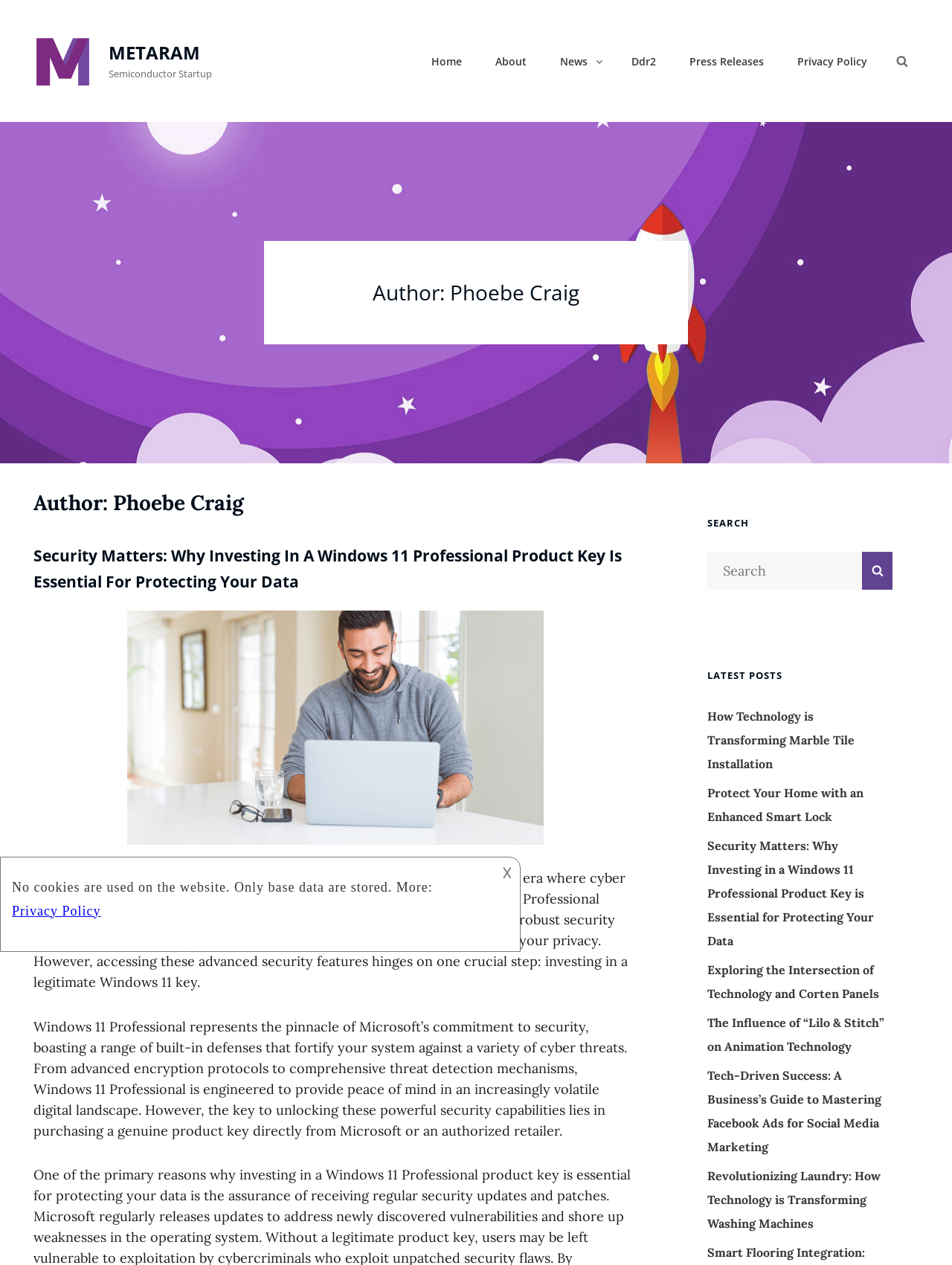Could you find the bounding box coordinates of the clickable area to complete this instruction: "Read the 'Security Matters' article"?

[0.035, 0.429, 0.669, 0.47]